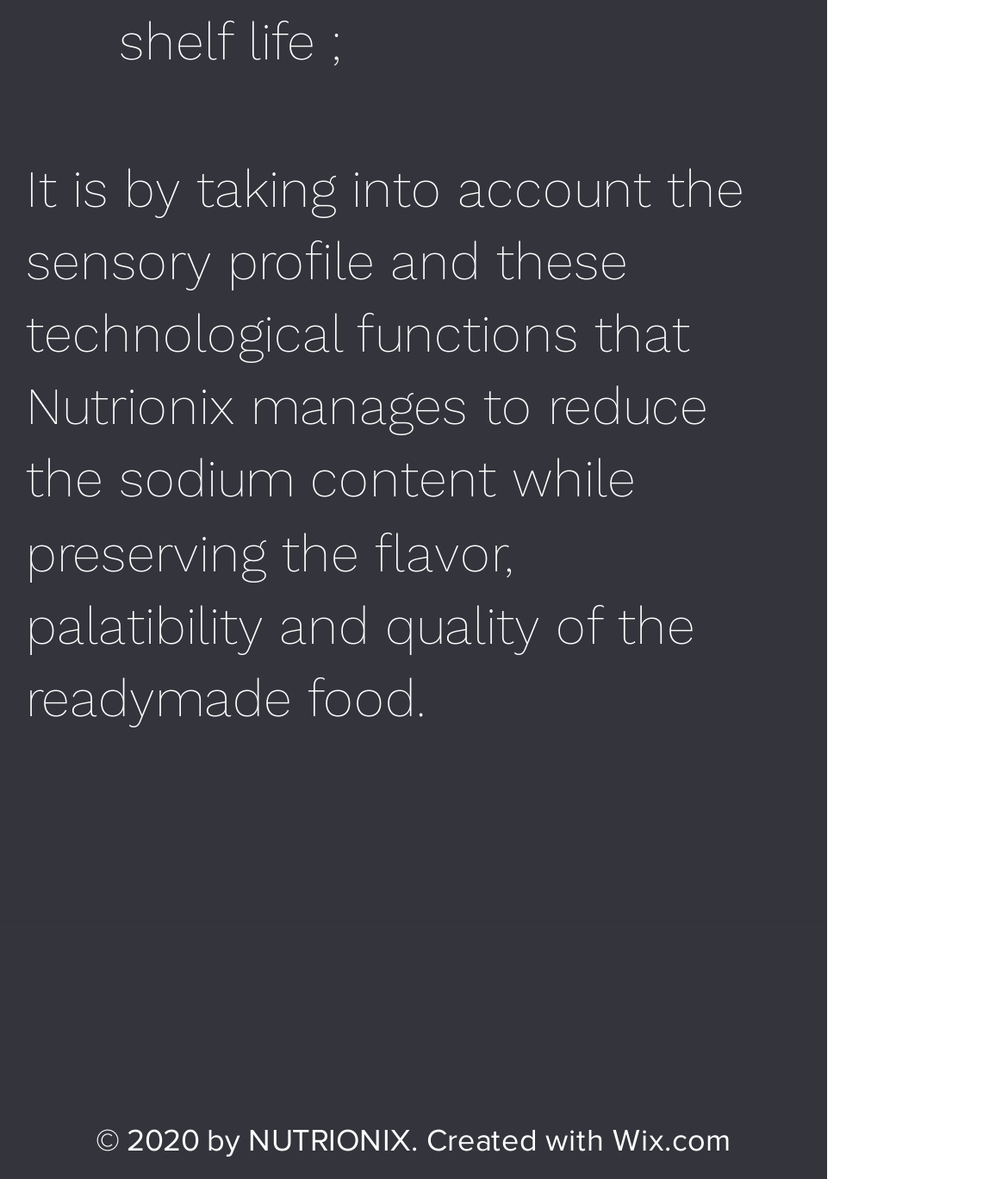What is the purpose of considering sensory profile in food technology?
Kindly offer a comprehensive and detailed response to the question.

I inferred from the paragraph that considering sensory profile in food technology is important to preserve the flavor, palatability, and quality of readymade food, which suggests that one of the purposes is to preserve flavor.